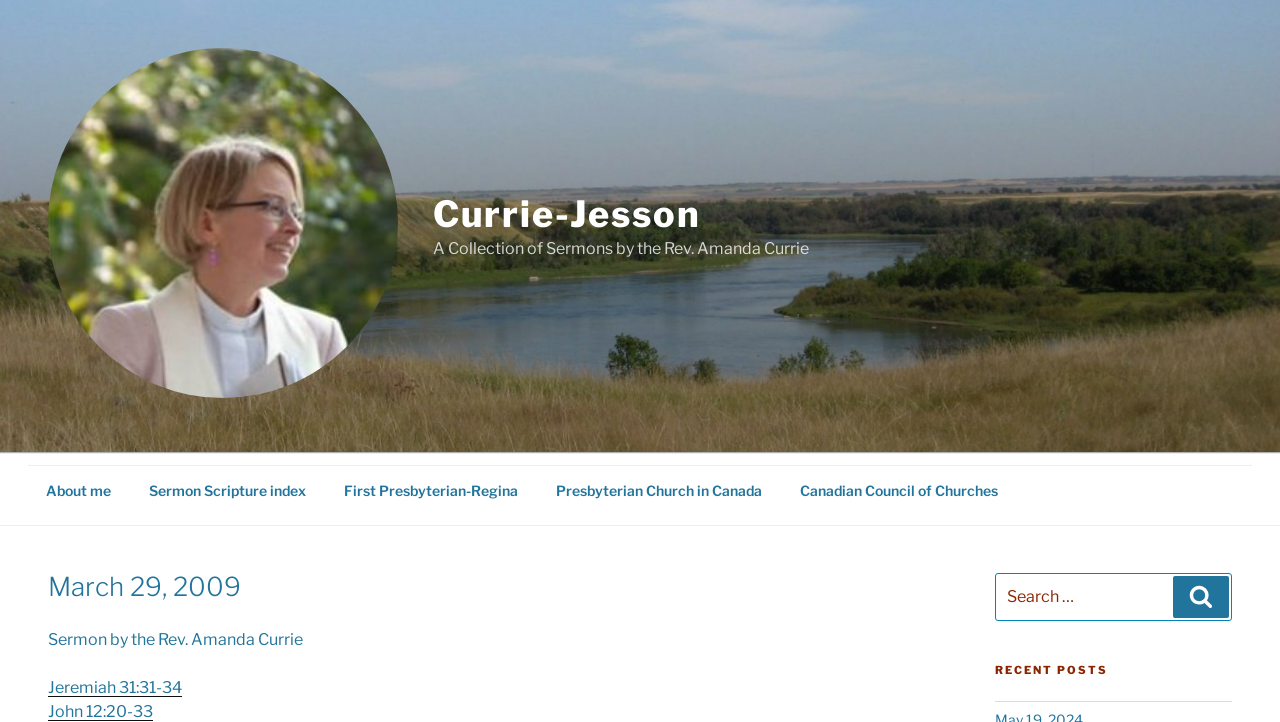Please find the bounding box coordinates of the element's region to be clicked to carry out this instruction: "read about the Rev. Amanda Currie".

[0.022, 0.645, 0.1, 0.713]